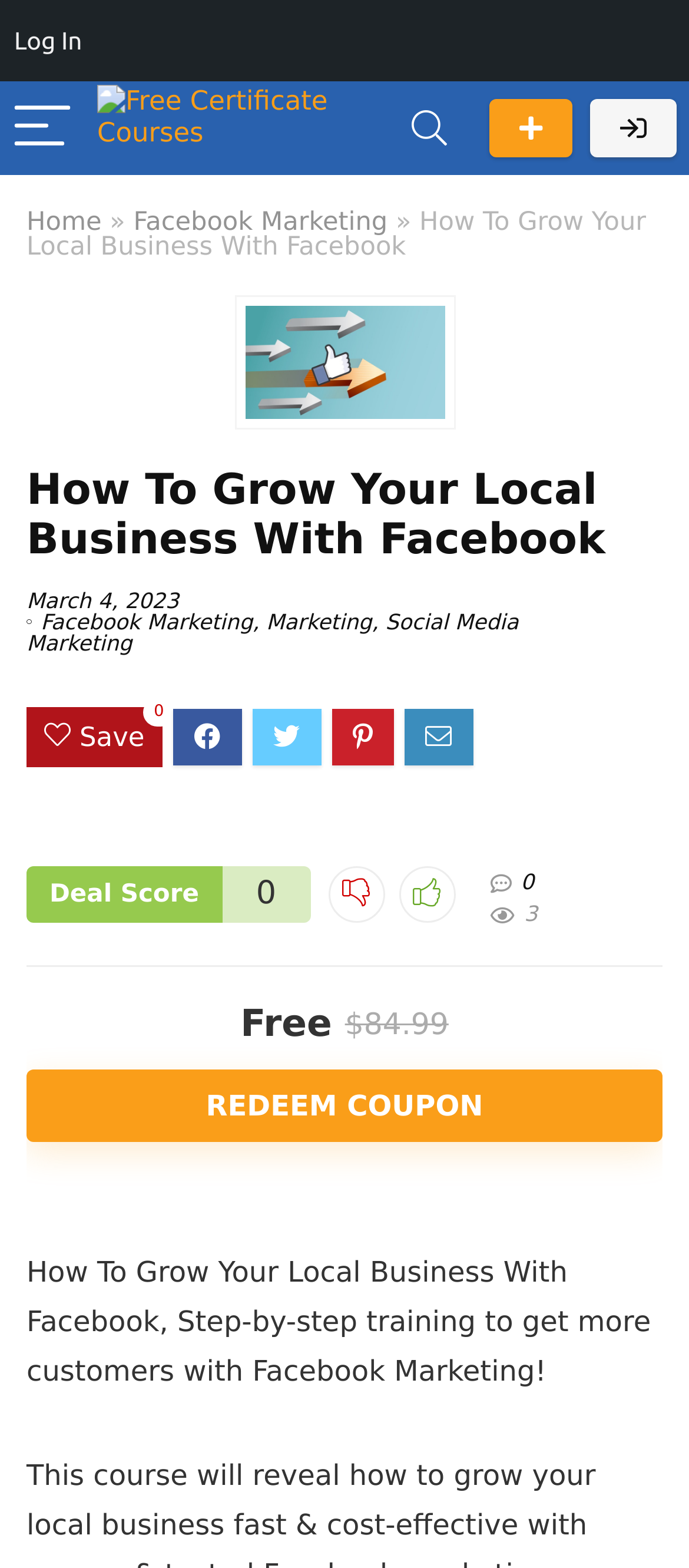What is the original price of the deal? Using the information from the screenshot, answer with a single word or phrase.

$84.99